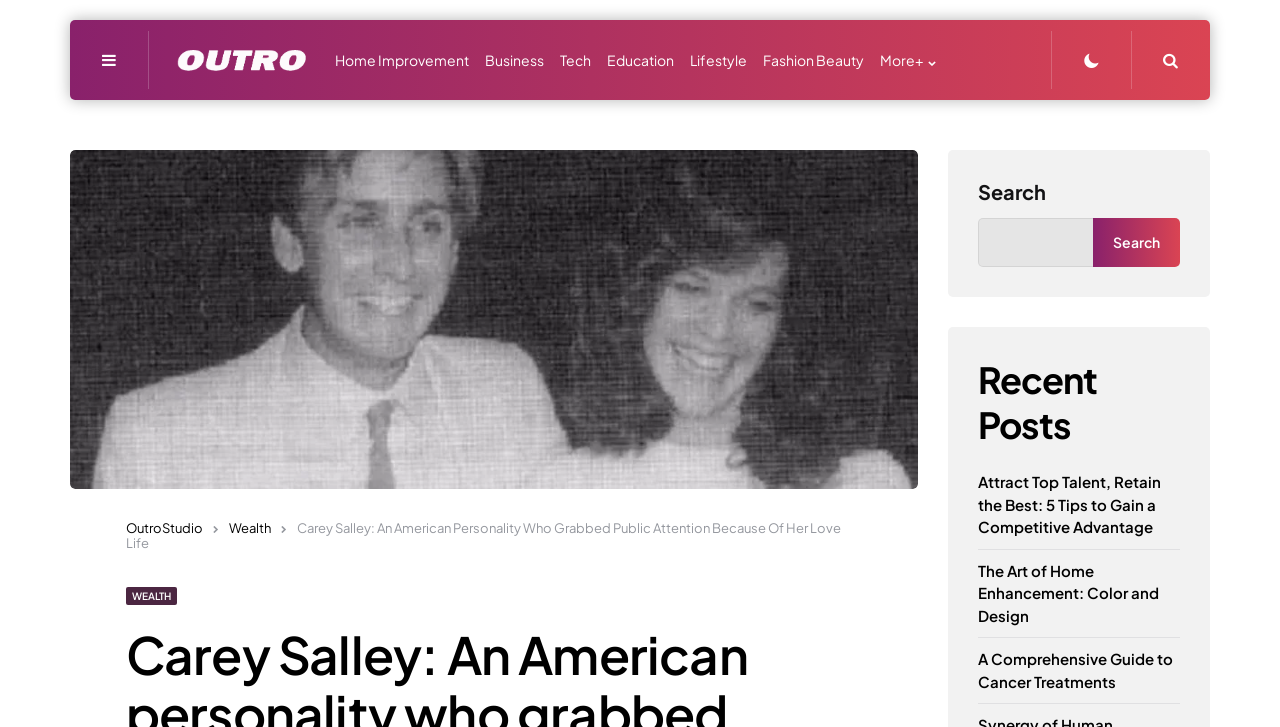Identify the bounding box coordinates for the element you need to click to achieve the following task: "Click on the 'Post Comment' button". The coordinates must be four float values ranging from 0 to 1, formatted as [left, top, right, bottom].

None